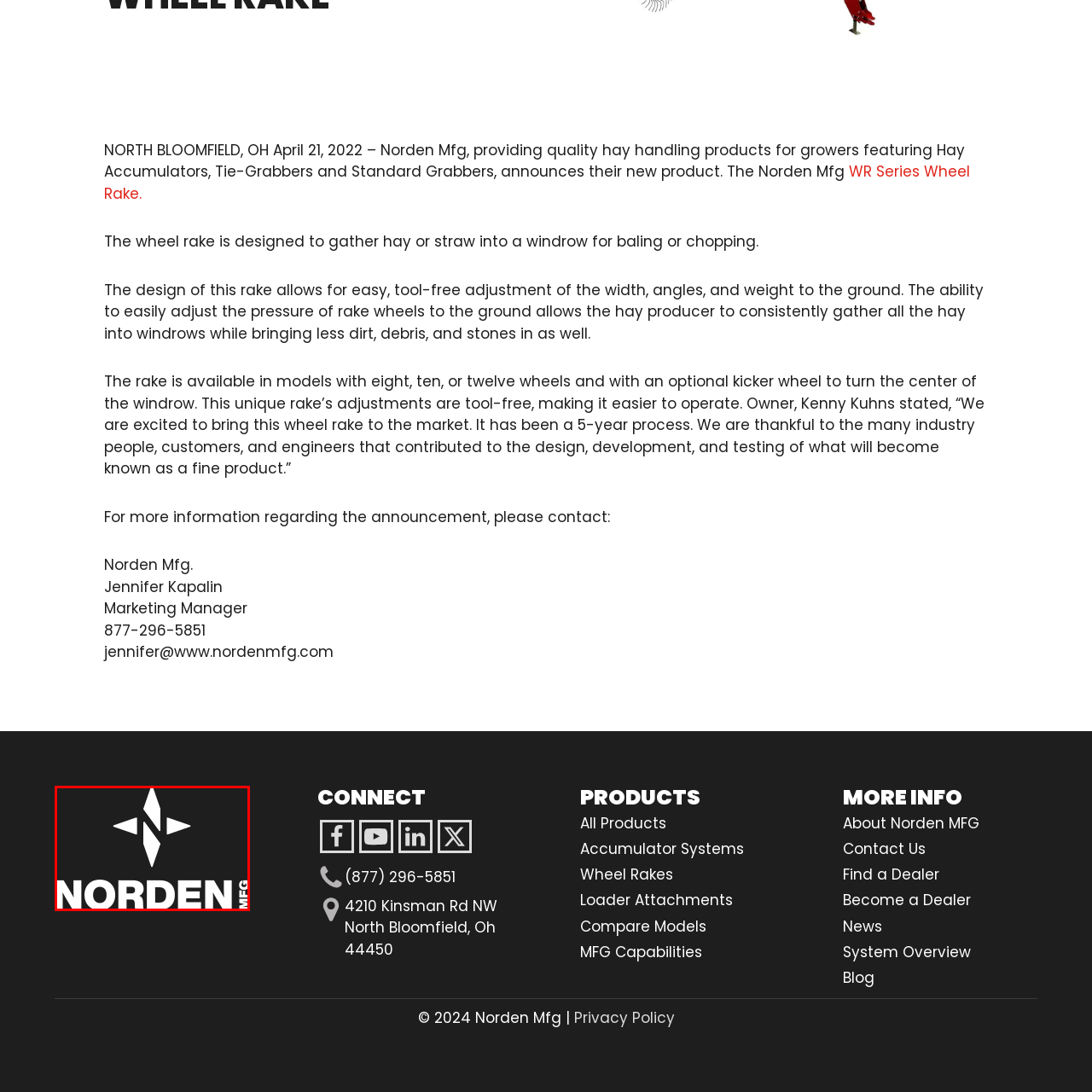What is the industry Norden Manufacturing is part of?
Refer to the image highlighted by the red box and give a one-word or short-phrase answer reflecting what you see.

Agricultural